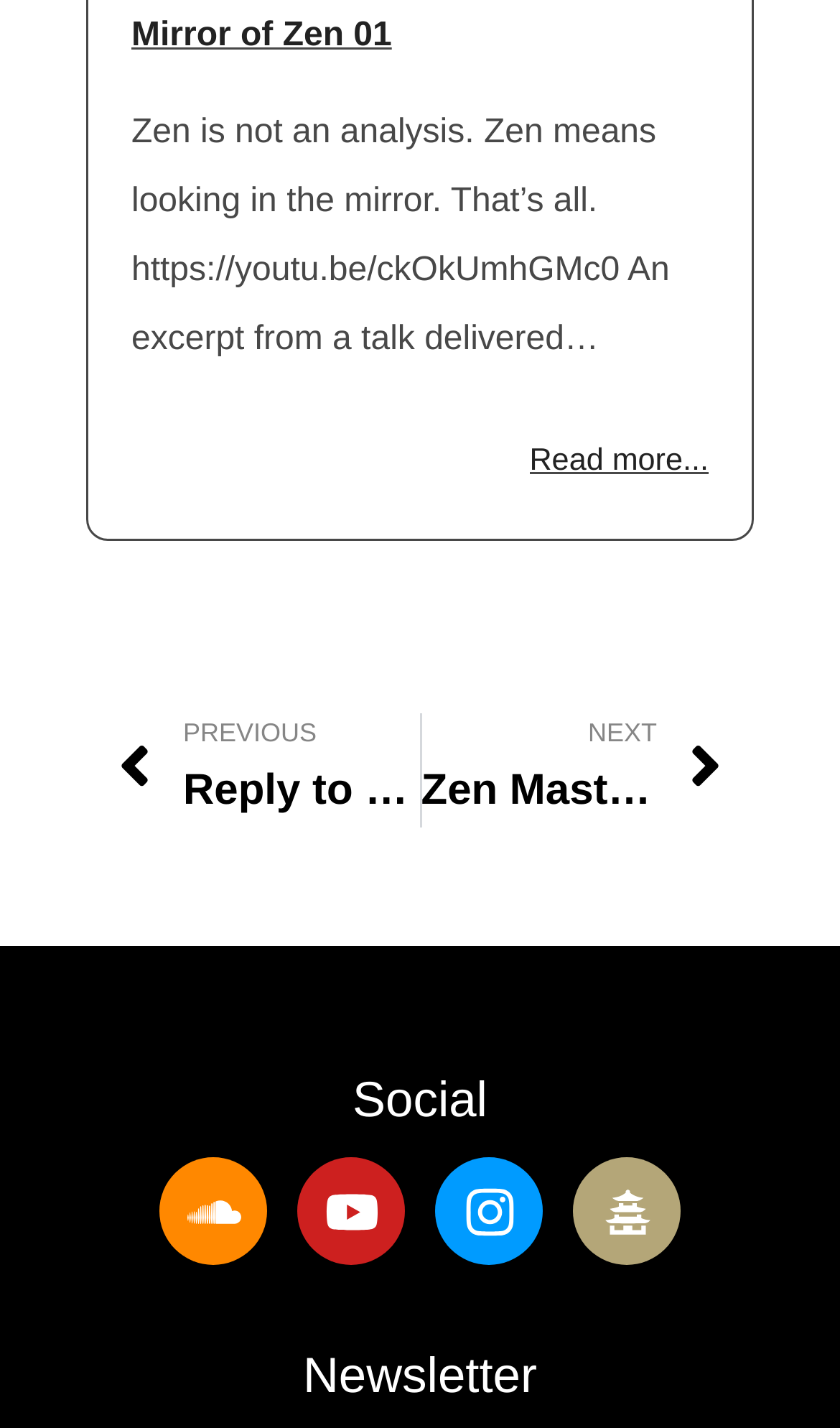Could you specify the bounding box coordinates for the clickable section to complete the following instruction: "Read the article about Zen"?

[0.156, 0.081, 0.797, 0.251]